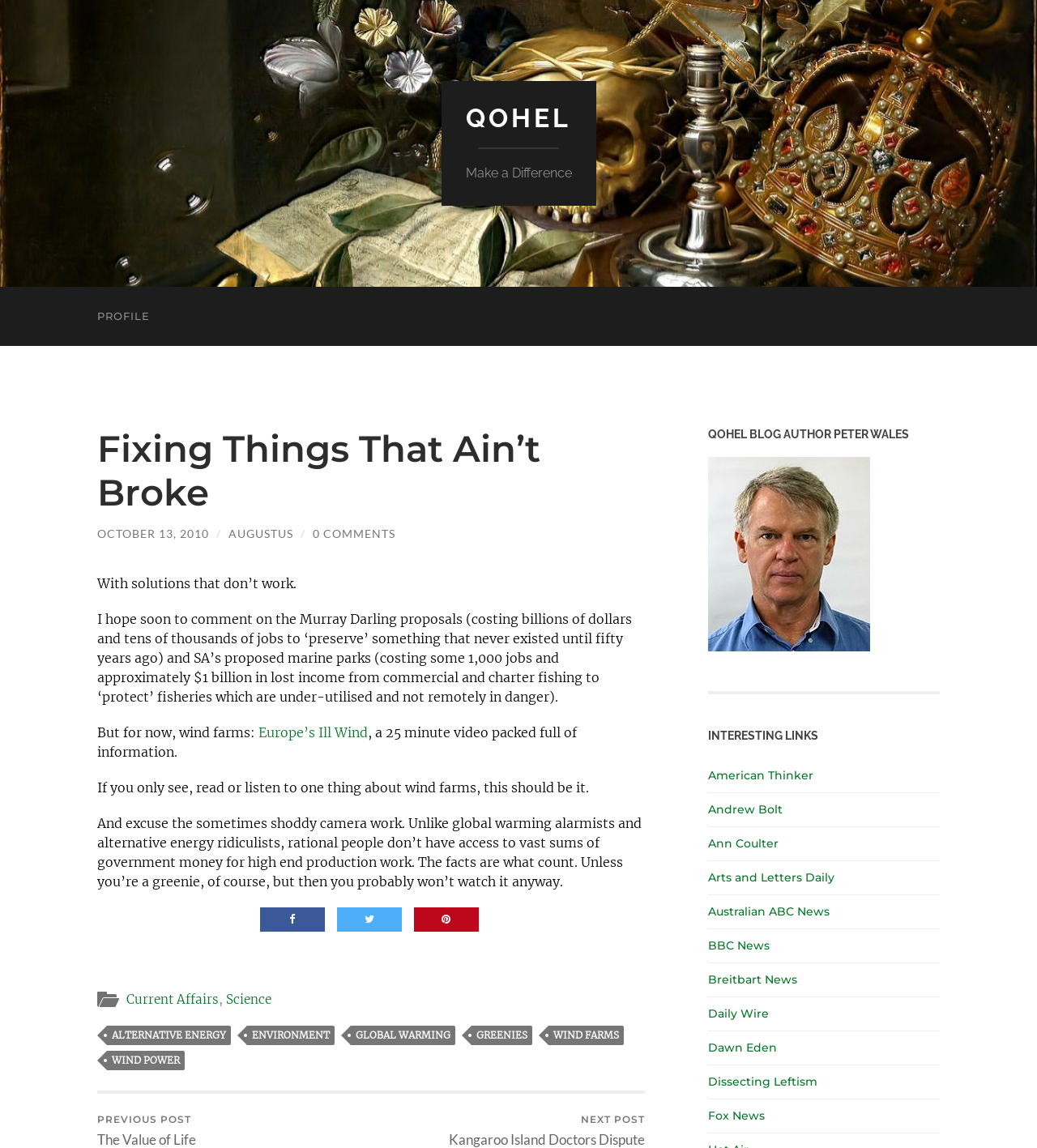What is the topic of the current post?
Refer to the image and provide a one-word or short phrase answer.

Wind farms